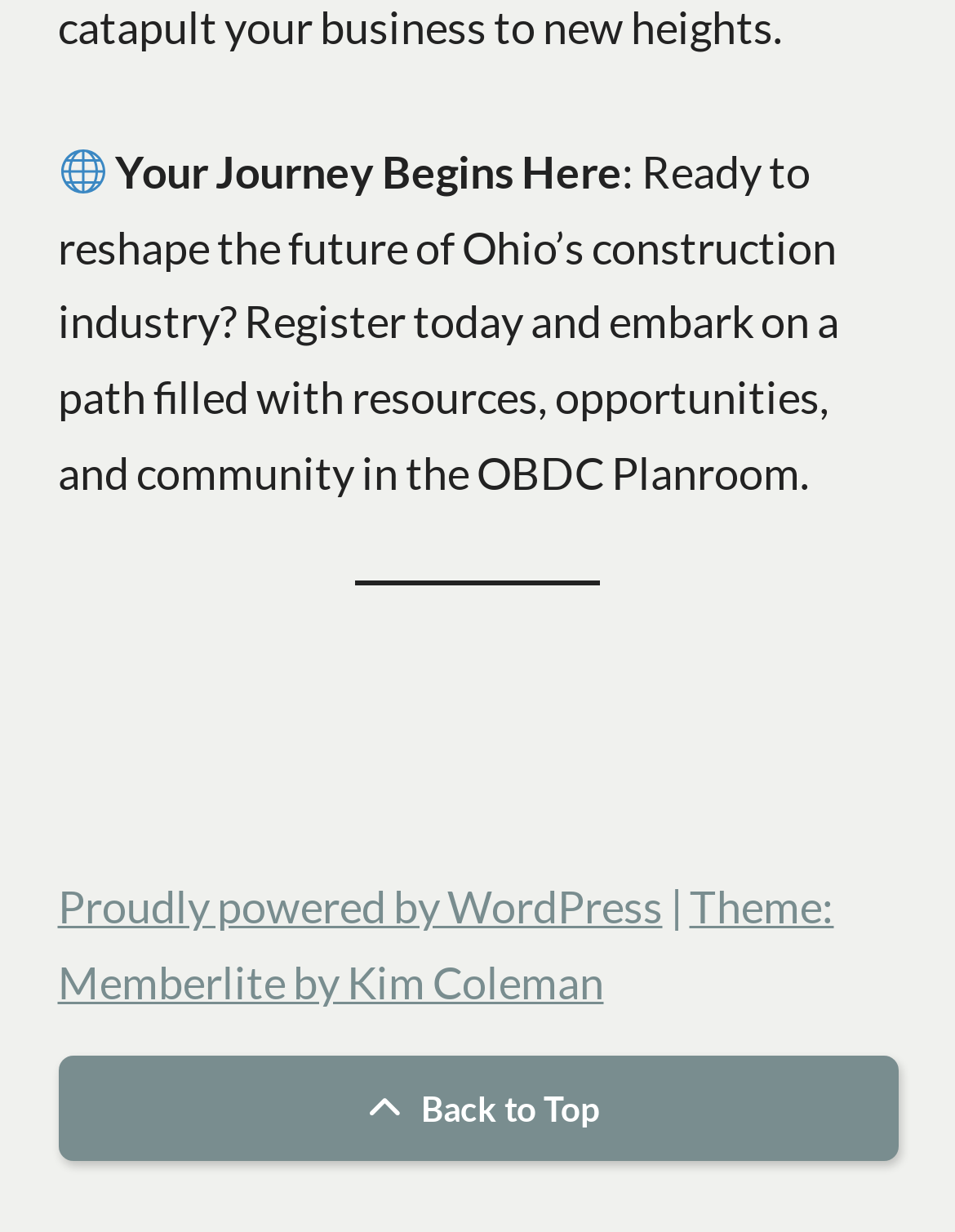What is the purpose of the OBDC Planroom?
Can you provide an in-depth and detailed response to the question?

According to the StaticText element with the text ': Ready to reshape the future of Ohio’s construction industry? Register today and embark on a path filled with resources, opportunities, and community in the OBDC Planroom.', the OBDC Planroom provides resources, opportunities, and community for its users.